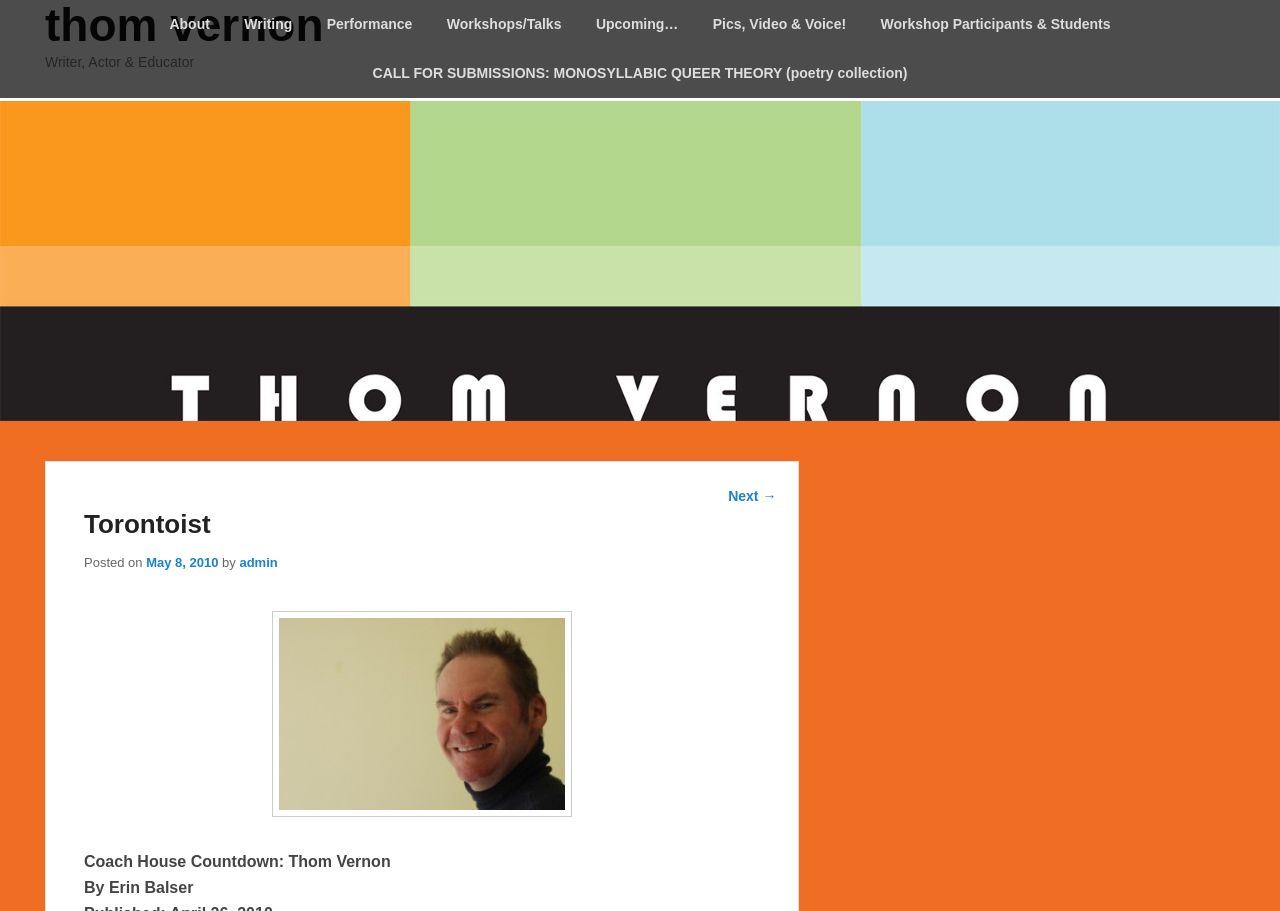Generate a comprehensive description of the webpage content.

The webpage is about Thom Vernon, a writer, actor, and educator. At the top, there is a navigation menu with 8 links: "About", "Writing", "Performance", "Workshops/Talks", "Upcoming…", "Pics, Video & Voice!", "Workshop Participants & Students", and "CALL FOR SUBMISSIONS: MONOSYLLABIC QUEER THEORY (poetry collection)". 

Below the navigation menu, there is a brief description of Thom Vernon as a "Writer, Actor & Educator". 

The main content of the webpage is an article titled "Coach House Countdown: Thom Vernon" by Erin Balser. The article is dated May 8, 2010. There is an image on the right side of the article, taking up about a third of the page. 

At the bottom of the article, there is a "Post navigation" section with a "Next →" link.